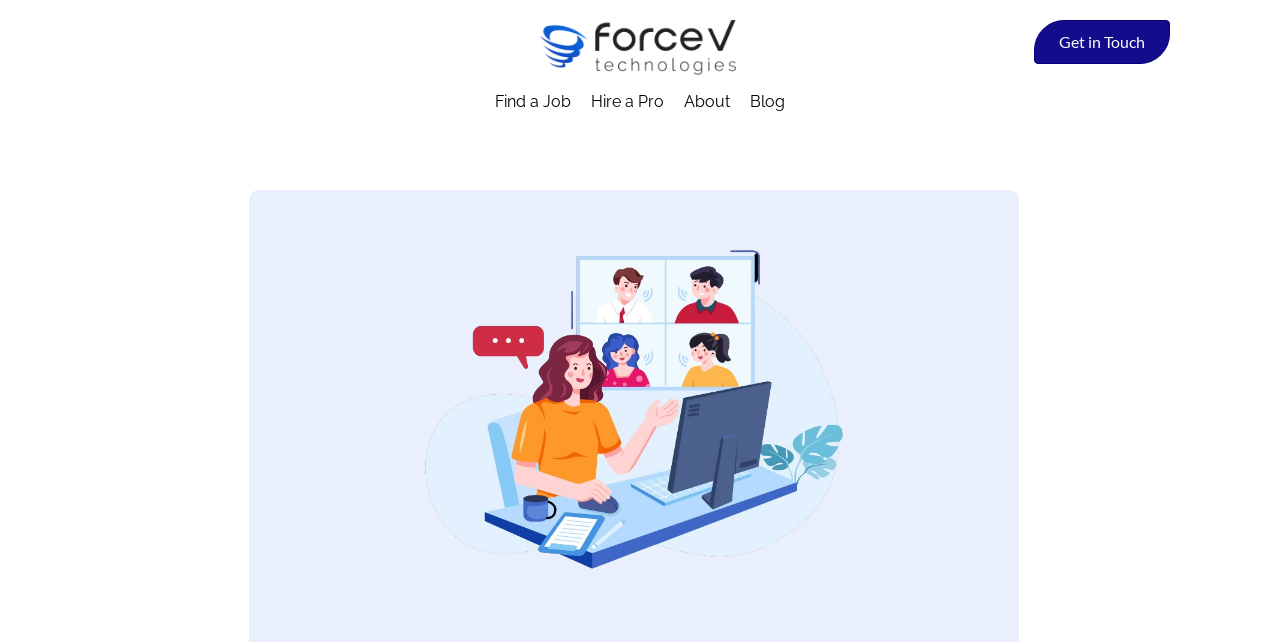What is the logo of the website?
Answer with a single word or short phrase according to what you see in the image.

ForceV Technologies